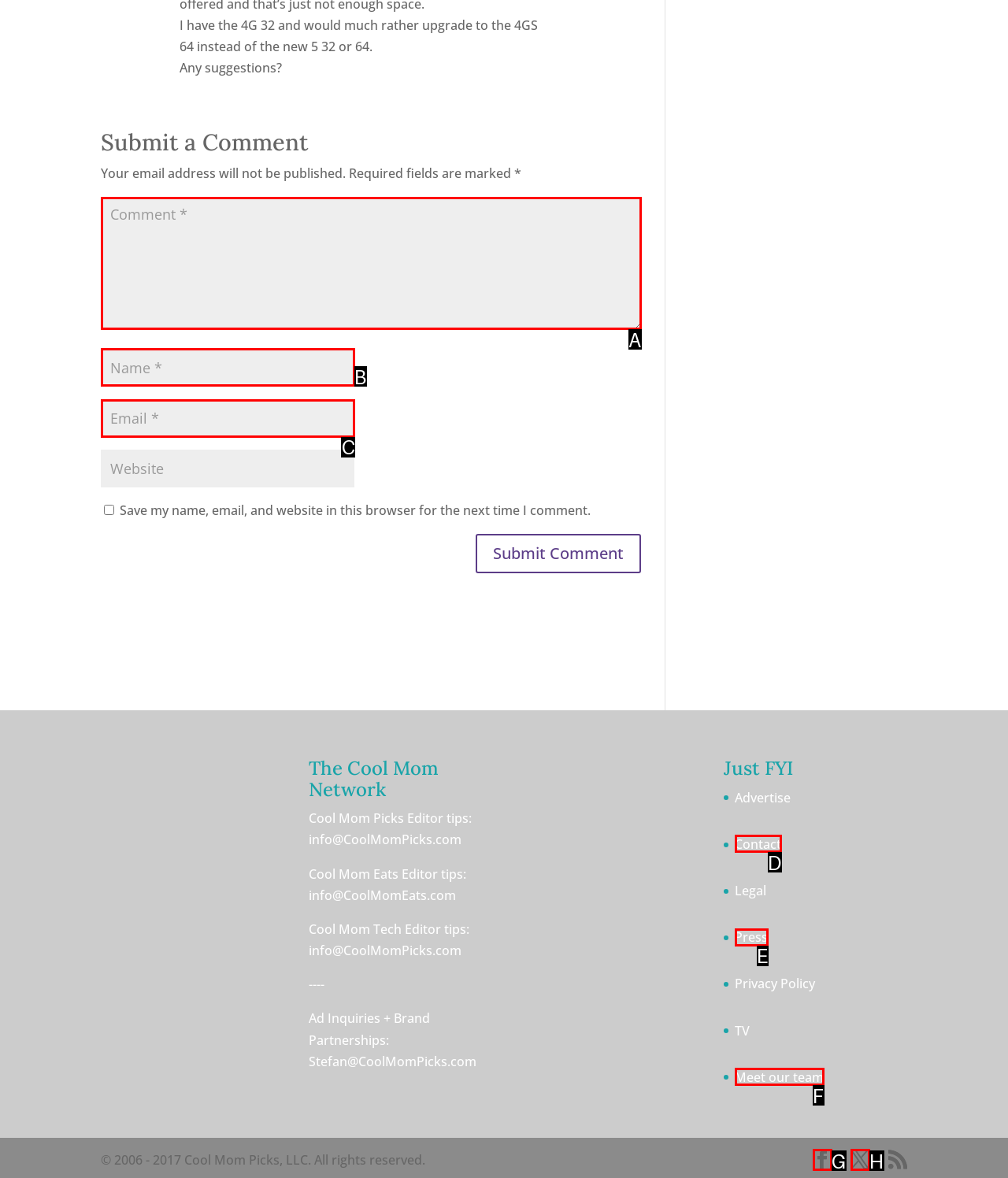Determine the appropriate lettered choice for the task: Enter your email address. Reply with the correct letter.

C